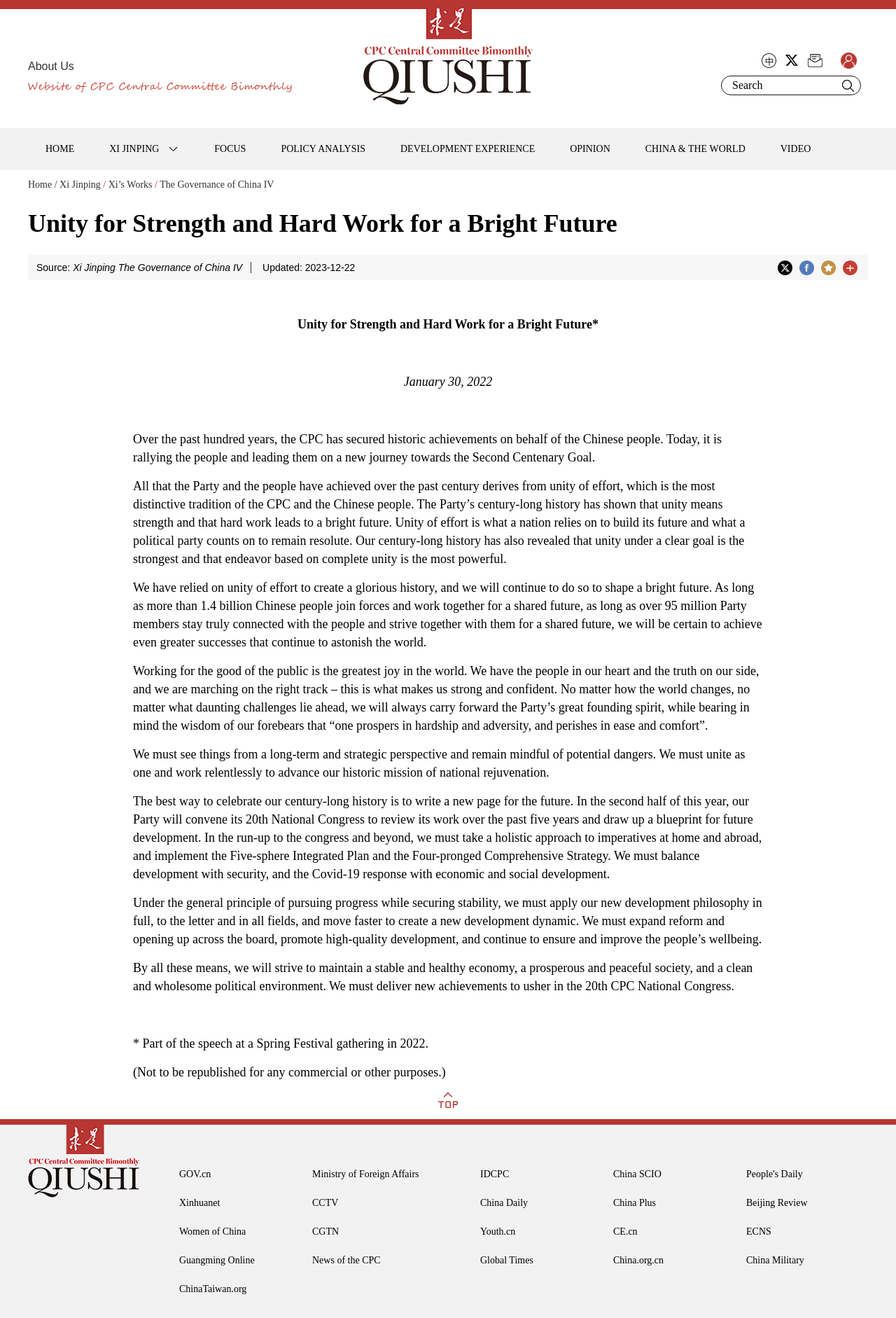Use a single word or phrase to answer the question:
How many links are there in the top navigation bar?

8